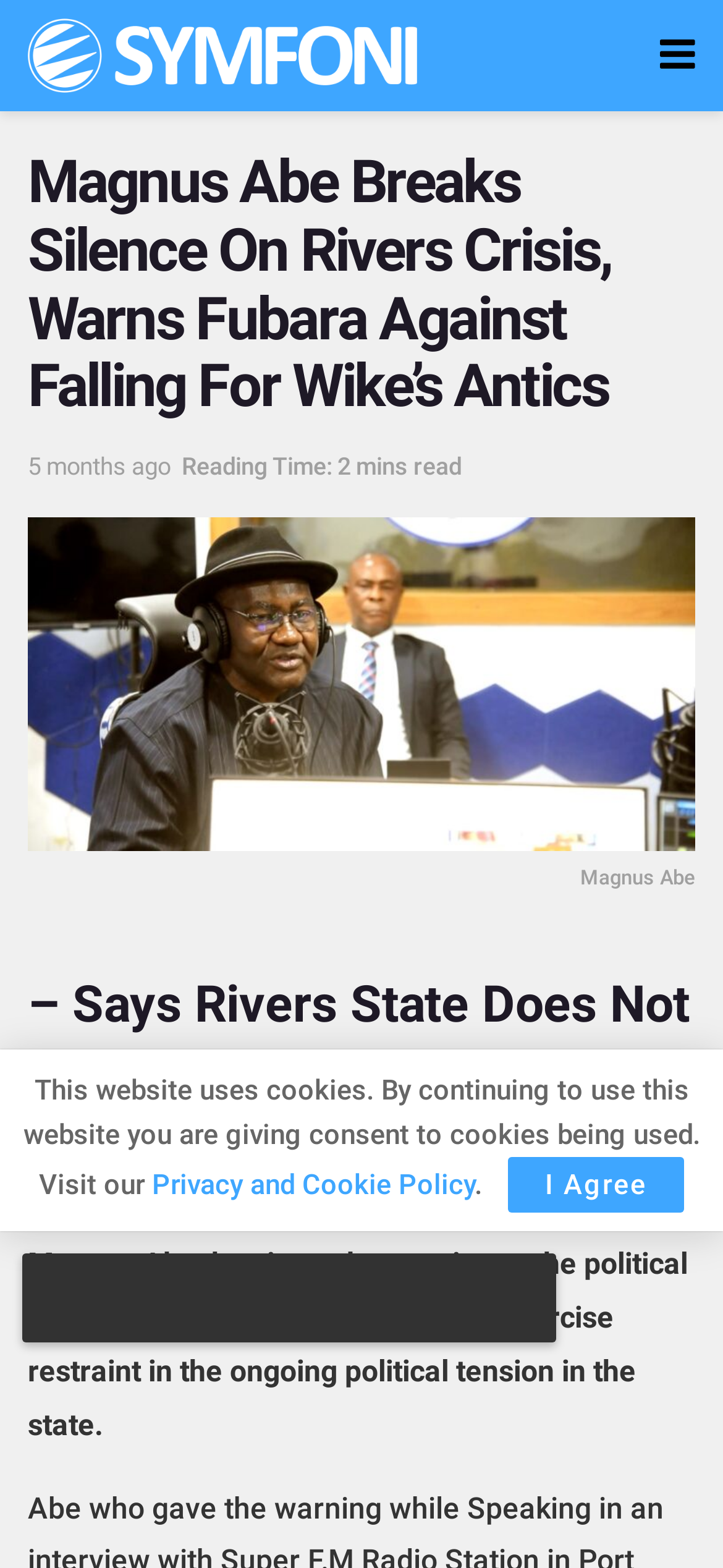Locate the bounding box of the UI element defined by this description: "alt="Indian Chillies"". The coordinates should be given as four float numbers between 0 and 1, formatted as [left, top, right, bottom].

None